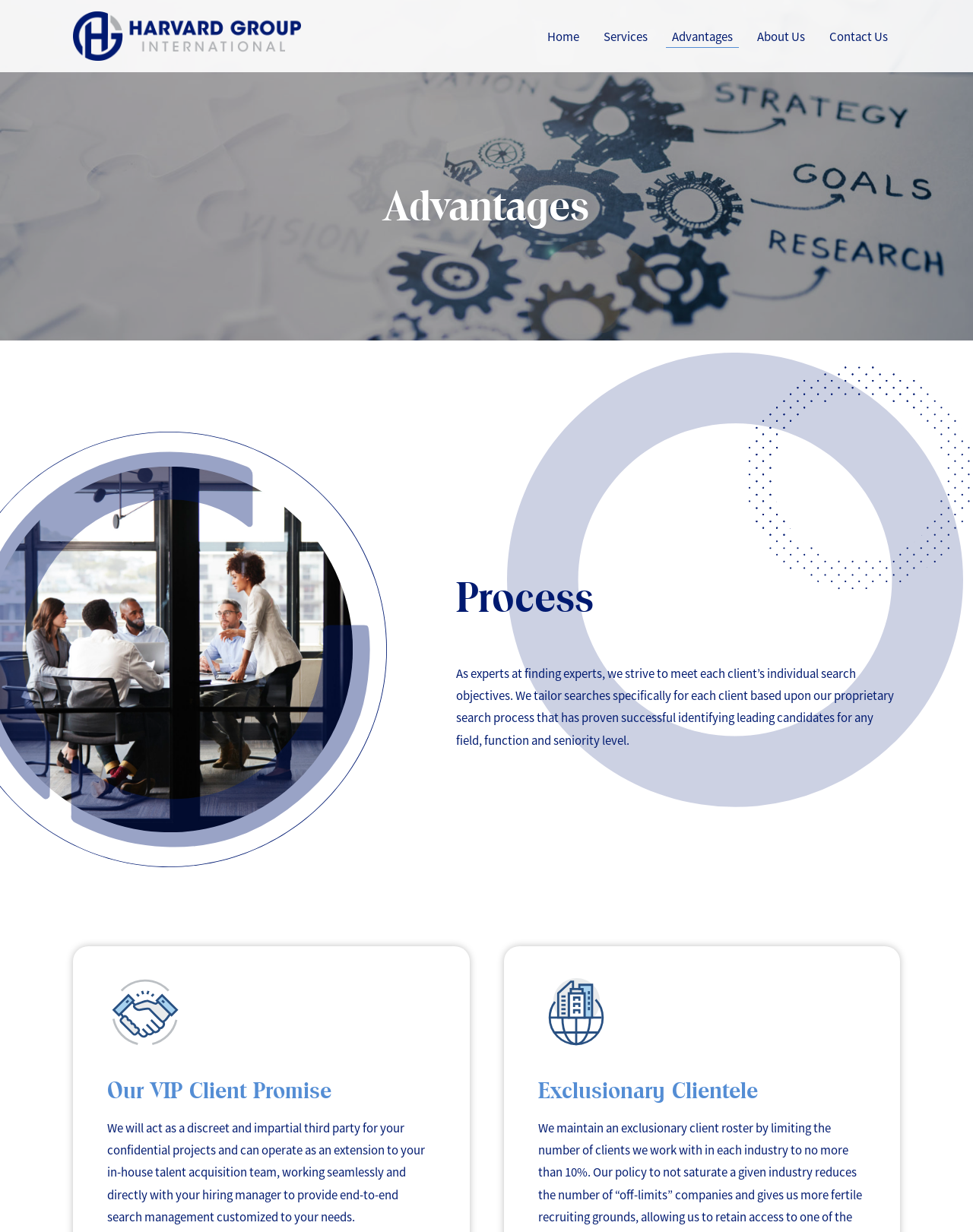What is the purpose of the company's proprietary search process?
Please provide a full and detailed response to the question.

The purpose of the company's proprietary search process can be inferred from the text 'We tailor searches specifically for each client based upon our proprietary search process that has proven successful identifying leading candidates for any field, function and seniority level.' This text is located in the middle of the webpage and describes the purpose of the search process.